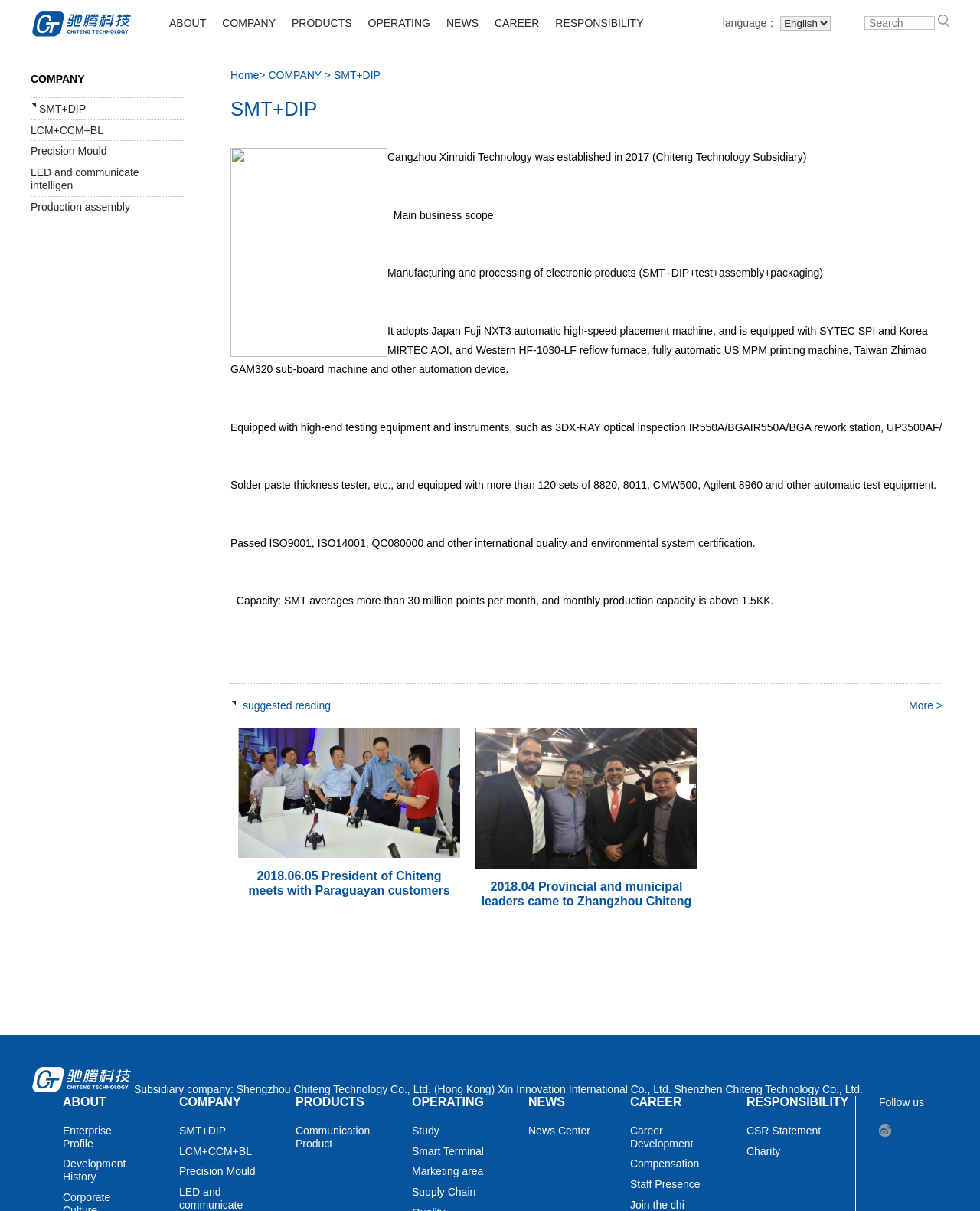Predict the bounding box of the UI element that fits this description: "parent_node: language： name="keyword" placeholder="Search"".

[0.882, 0.013, 0.954, 0.025]